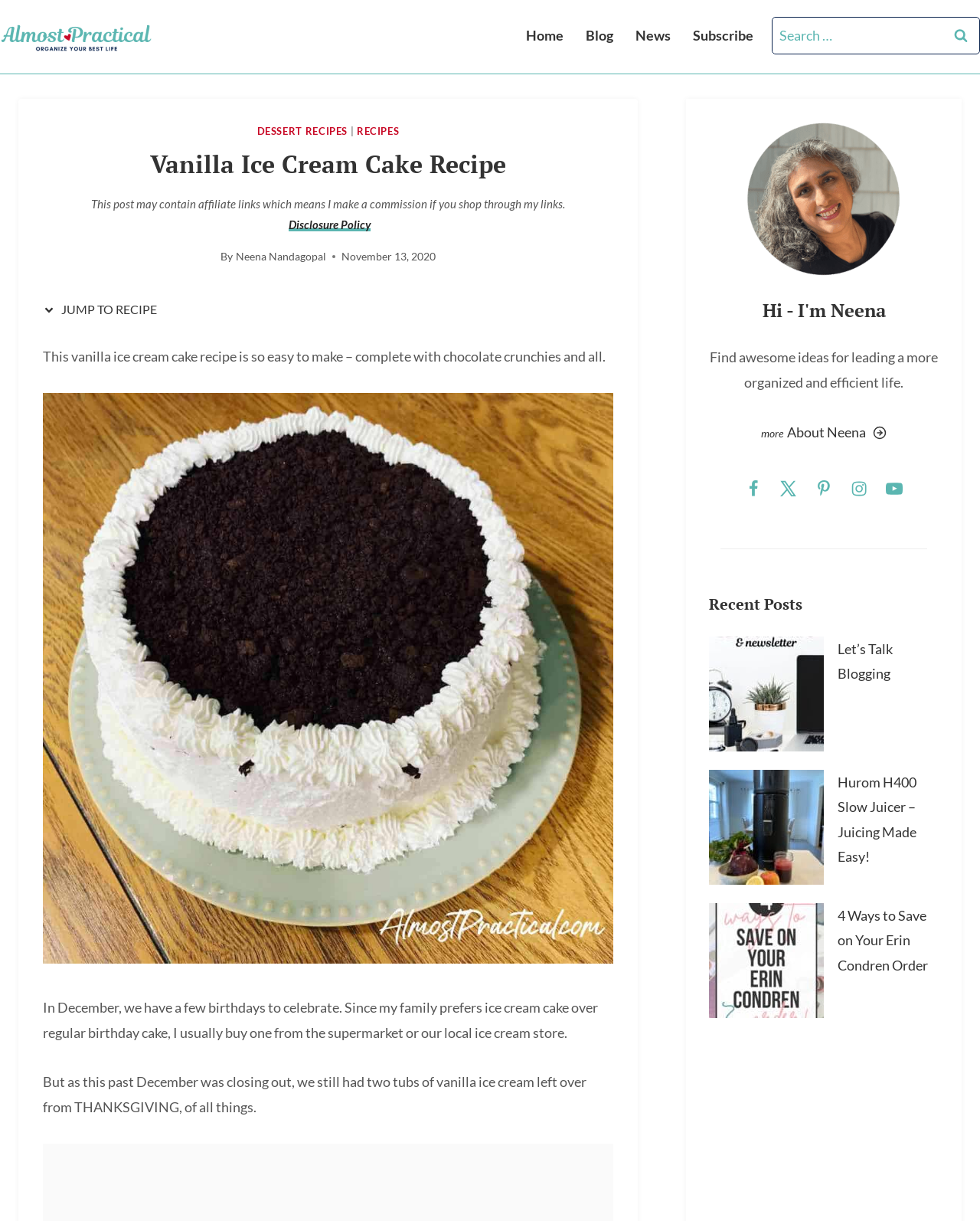How many recent posts are listed on the webpage?
Based on the visual information, provide a detailed and comprehensive answer.

The webpage lists three recent posts, which are 'Let’s Talk Blogging', 'Hurom H400 Slow Juicer – Juicing Made Easy!', and '4 Ways to Save on Your Erin Condren Order'.